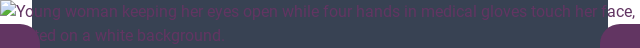How many hands are touching the woman's face?
Respond to the question with a well-detailed and thorough answer.

The caption clearly describes four hands, clad in medical gloves, gently touching the woman's face, which suggests a medical treatment or consultation is taking place.